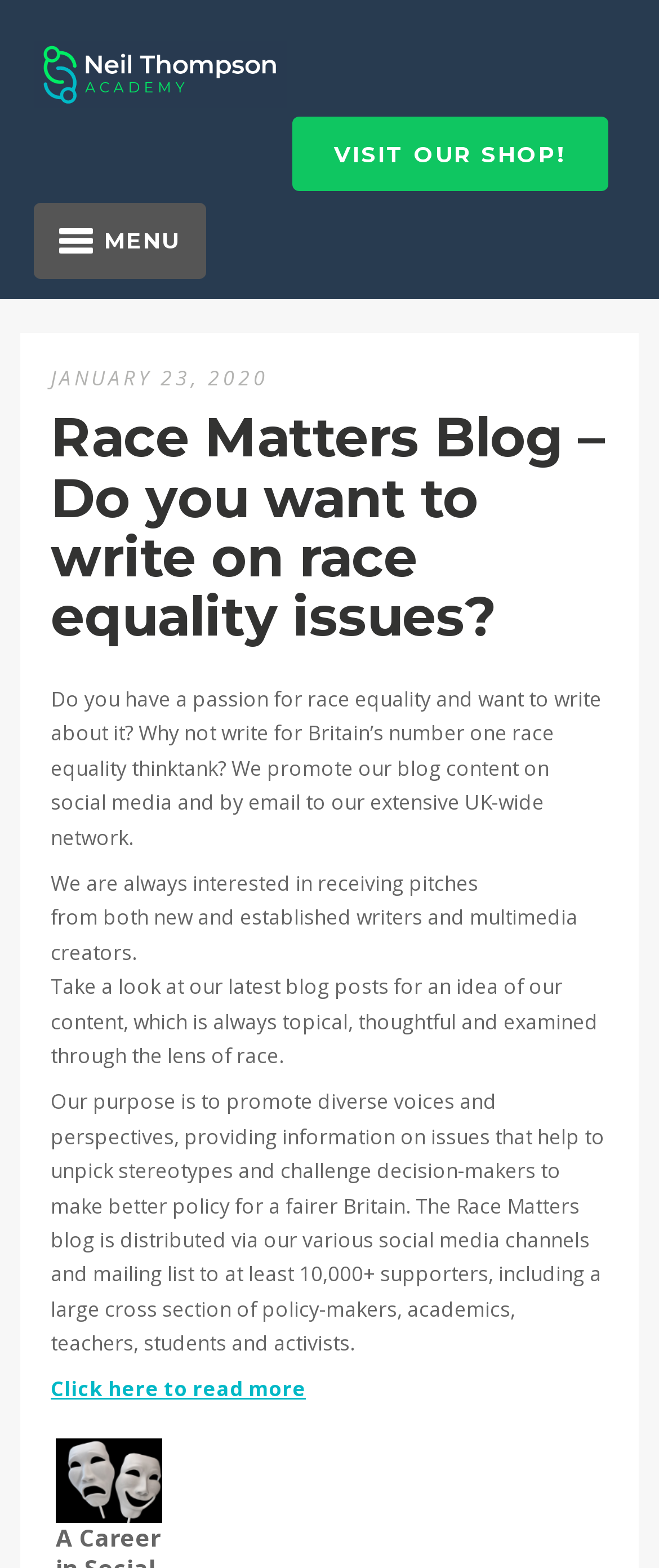What is the purpose of the Race Matters blog?
Answer with a single word or short phrase according to what you see in the image.

Promote diverse voices and perspectives